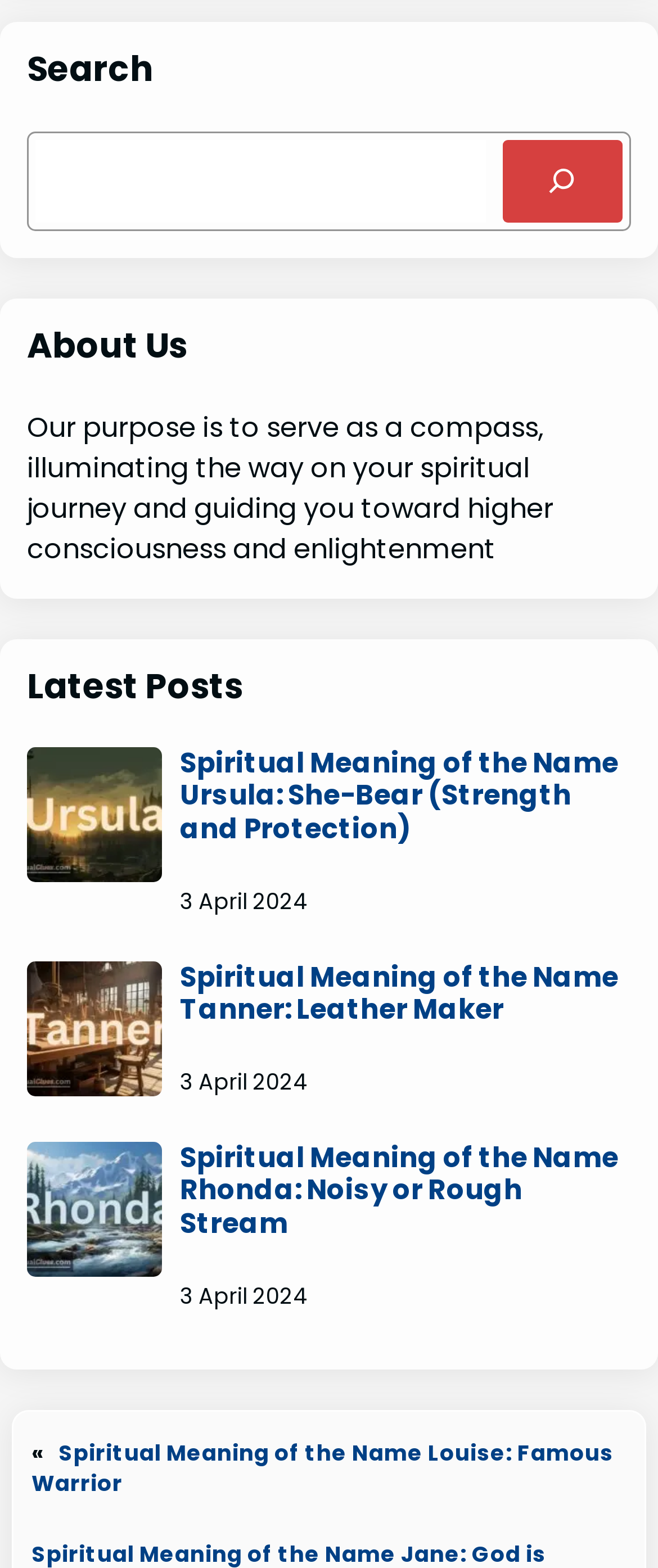Identify the bounding box coordinates for the region of the element that should be clicked to carry out the instruction: "Learn about spiritual meaning of the name Tanner". The bounding box coordinates should be four float numbers between 0 and 1, i.e., [left, top, right, bottom].

[0.041, 0.613, 0.246, 0.699]